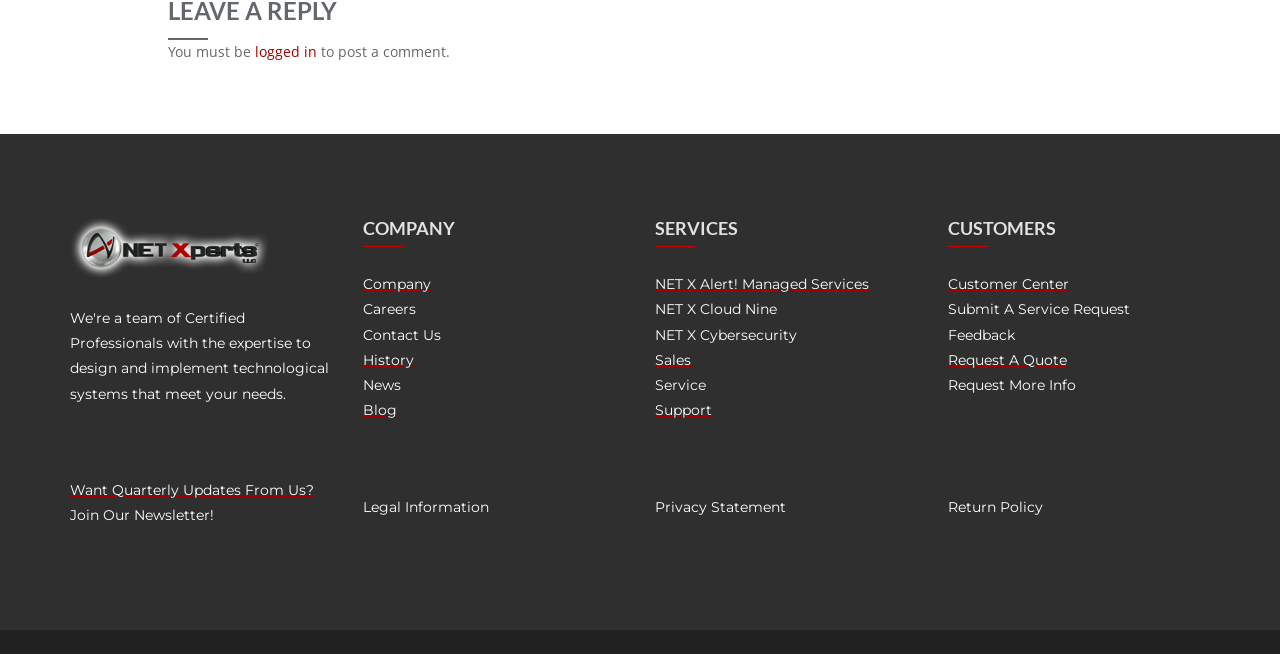Identify and provide the bounding box coordinates of the UI element described: "CBBC Newsround". The coordinates should be formatted as [left, top, right, bottom], with each number being a float between 0 and 1.

None